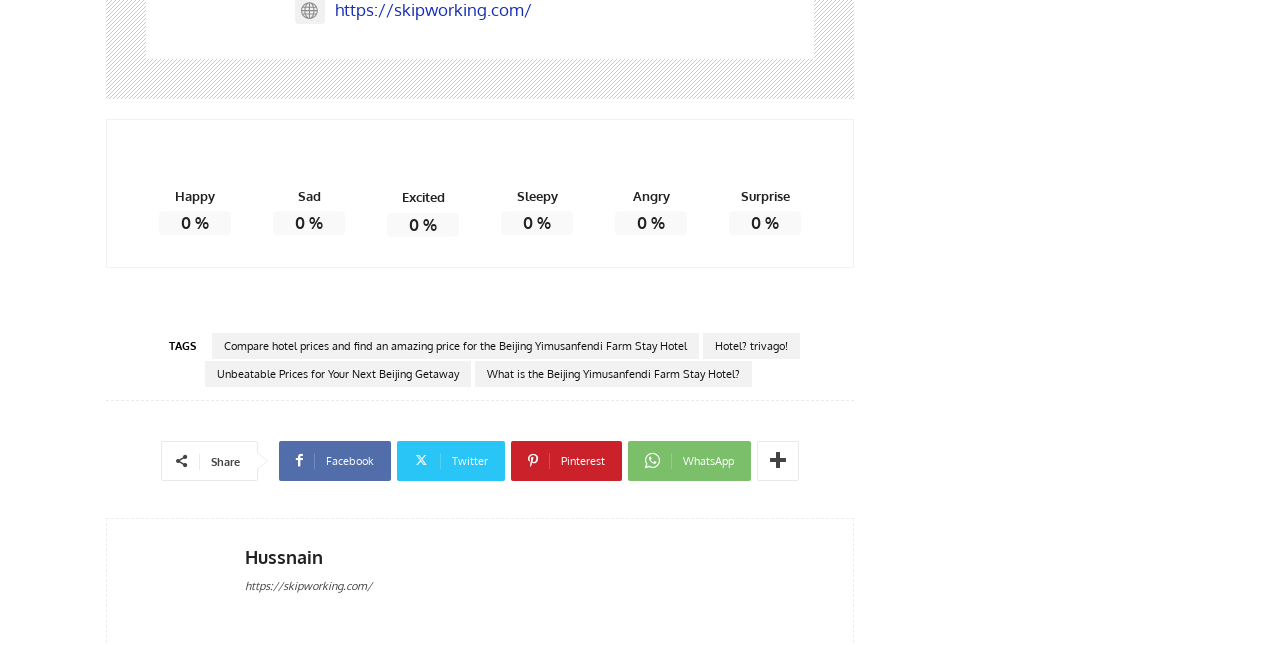Can you specify the bounding box coordinates of the area that needs to be clicked to fulfill the following instruction: "Share on Facebook"?

[0.218, 0.683, 0.305, 0.745]